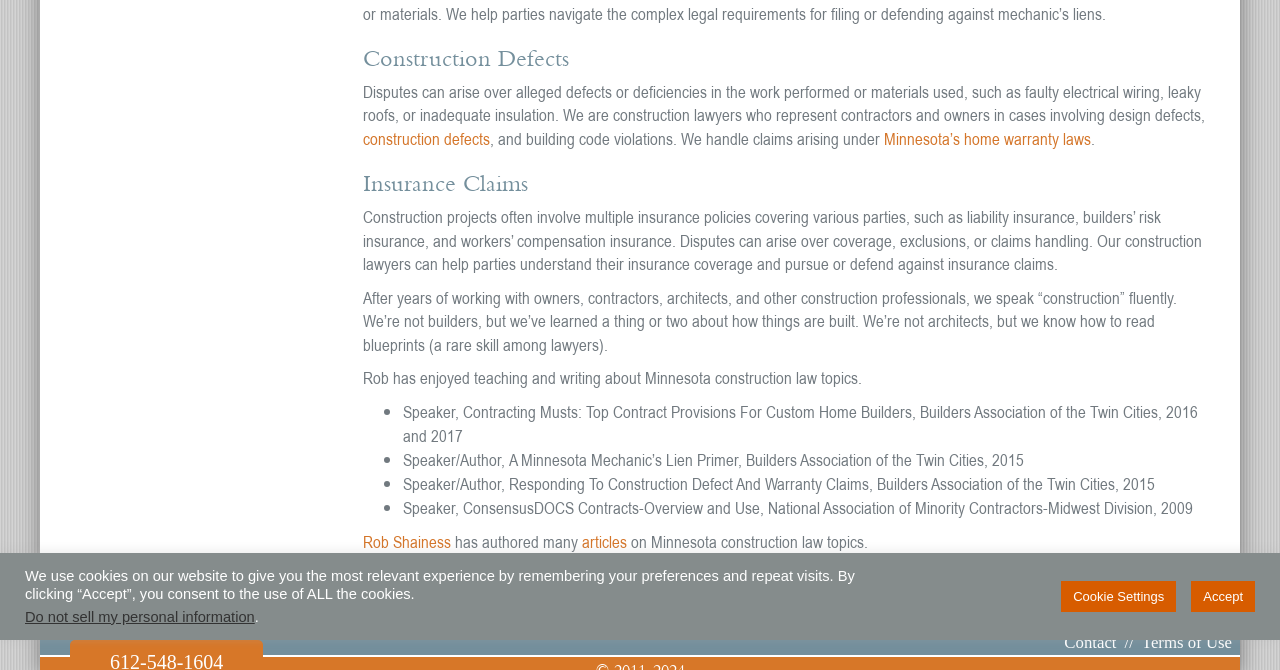Determine the bounding box coordinates in the format (top-left x, top-left y, bottom-right x, bottom-right y). Ensure all values are floating point numbers between 0 and 1. Identify the bounding box of the UI element described by: Air Las vegas Promo Code

None